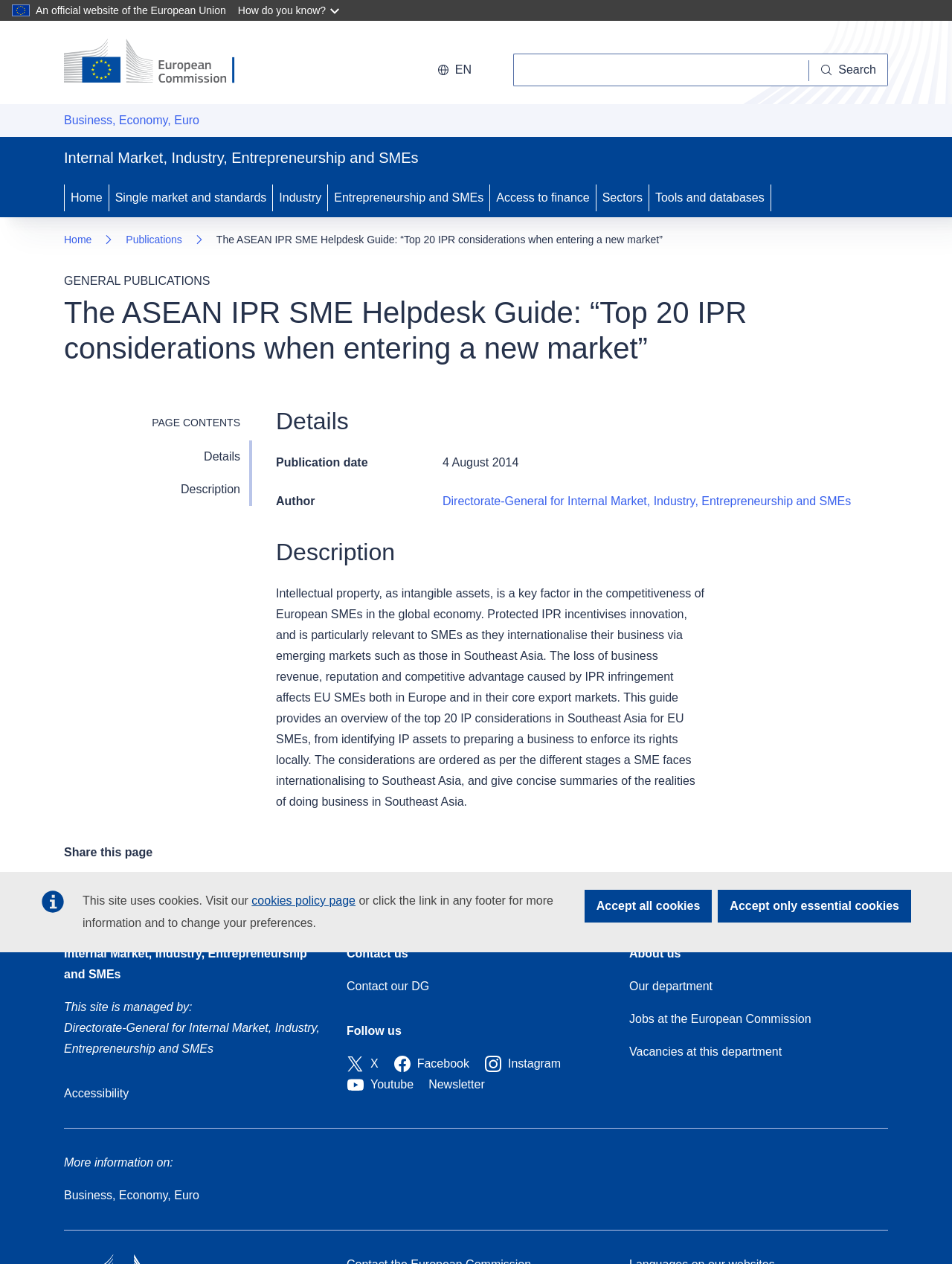Convey a detailed summary of the webpage, mentioning all key elements.

This webpage is about the ASEAN IPR SME Helpdesk Guide, which provides an overview of the top 20 IP considerations in Southeast Asia for EU SMEs. At the top of the page, there is a navigation menu with links to the European Commission's home page, publications, and other sections. Below this, there is a search bar and a language selection dropdown.

The main content of the page is divided into sections, including "Details" and "Description". The "Details" section provides information about the publication date and author of the guide. The "Description" section provides a lengthy text that explains the importance of intellectual property for European SMEs in the global economy, particularly in Southeast Asia.

On the right-hand side of the page, there are several buttons and links, including a "Share this page" button, social media buttons, and a "More share options" button. Below this, there are links to the Internal Market, Industry, Entrepreneurship and SMEs department, as well as a section with contact information and links to follow the European Commission on social media.

At the bottom of the page, there are additional links to the European Commission's accessibility page, contact information, and job vacancies.